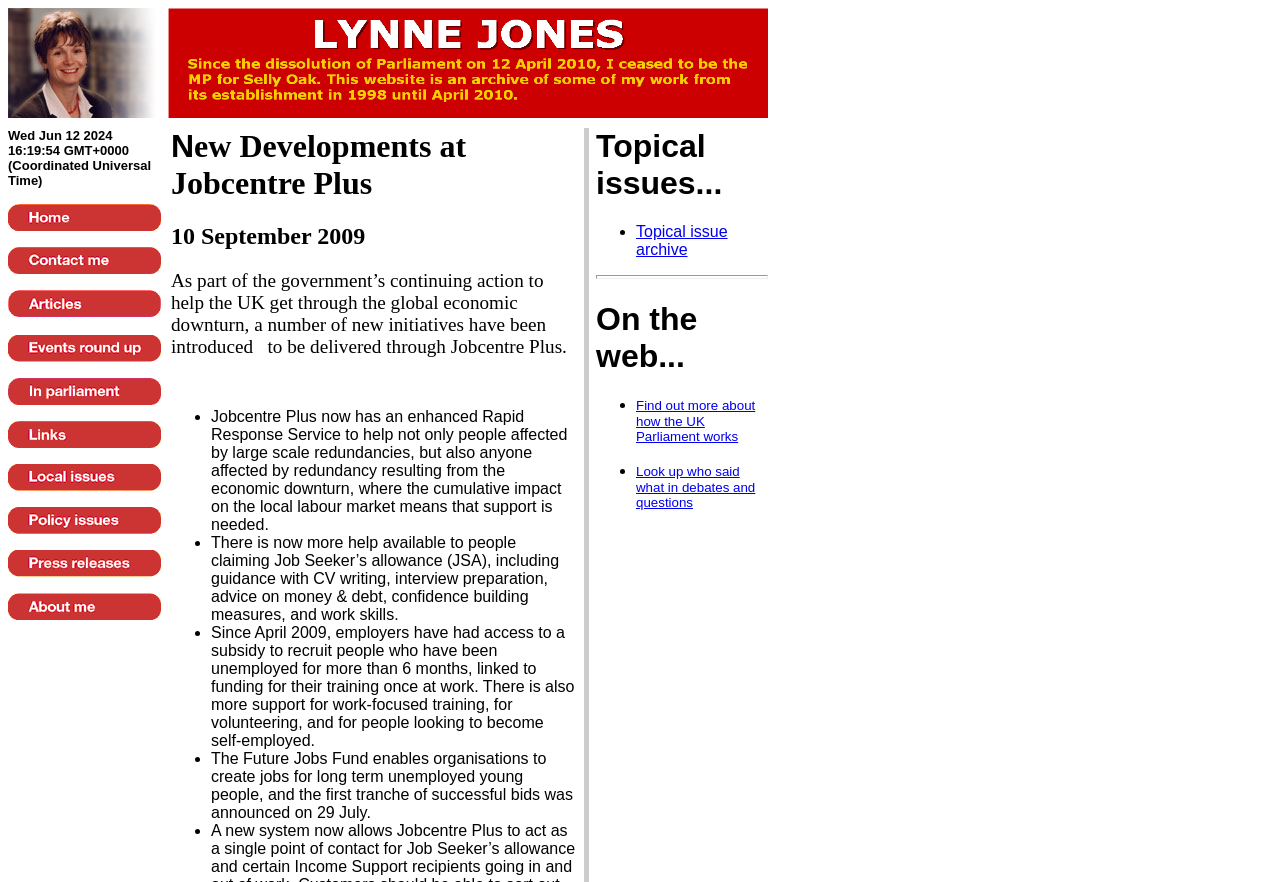Respond to the question below with a single word or phrase:
What is the name of the MP?

Lynne Jones